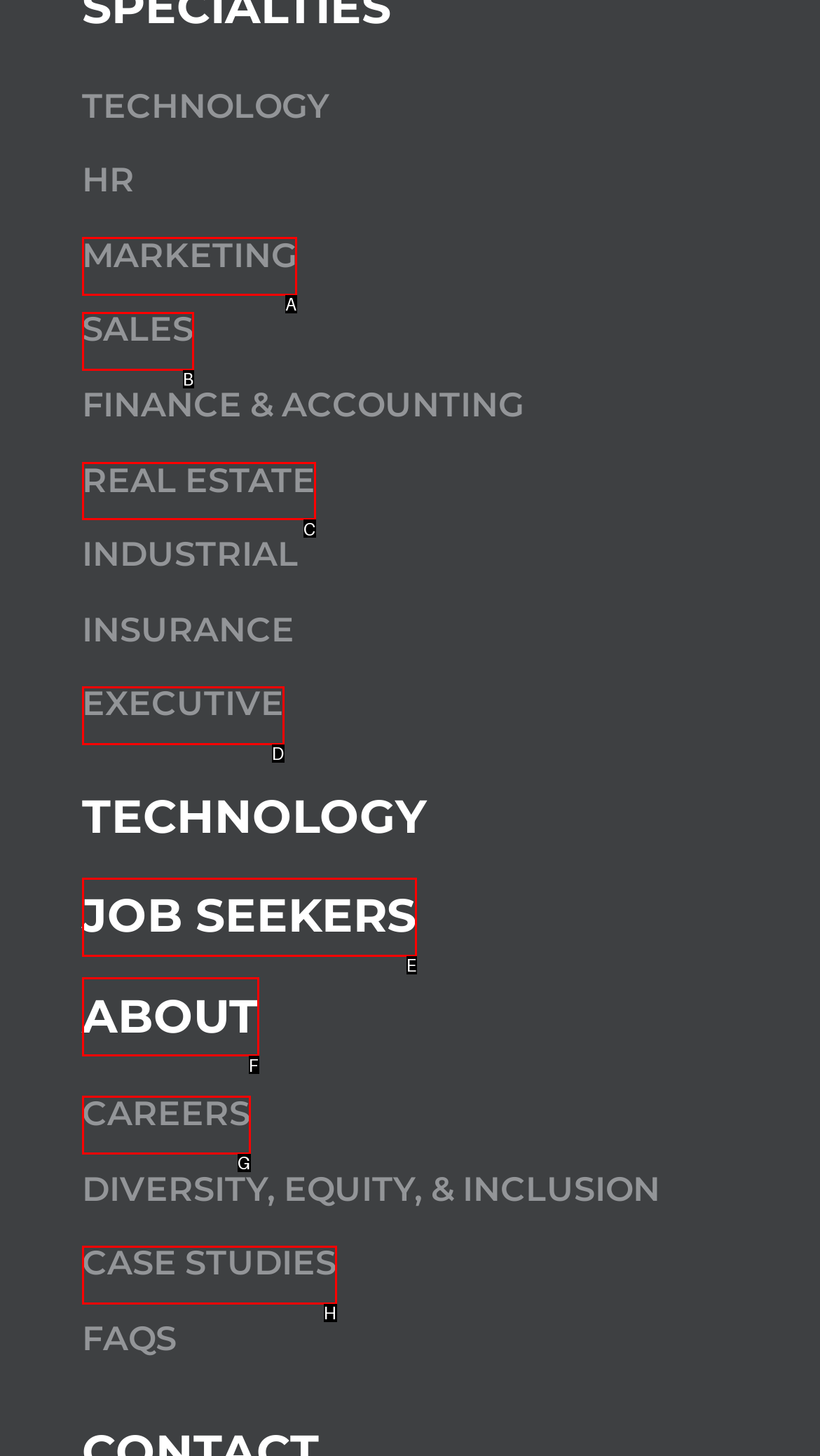Identify the HTML element that best matches the description: Case Studies. Provide your answer by selecting the corresponding letter from the given options.

H